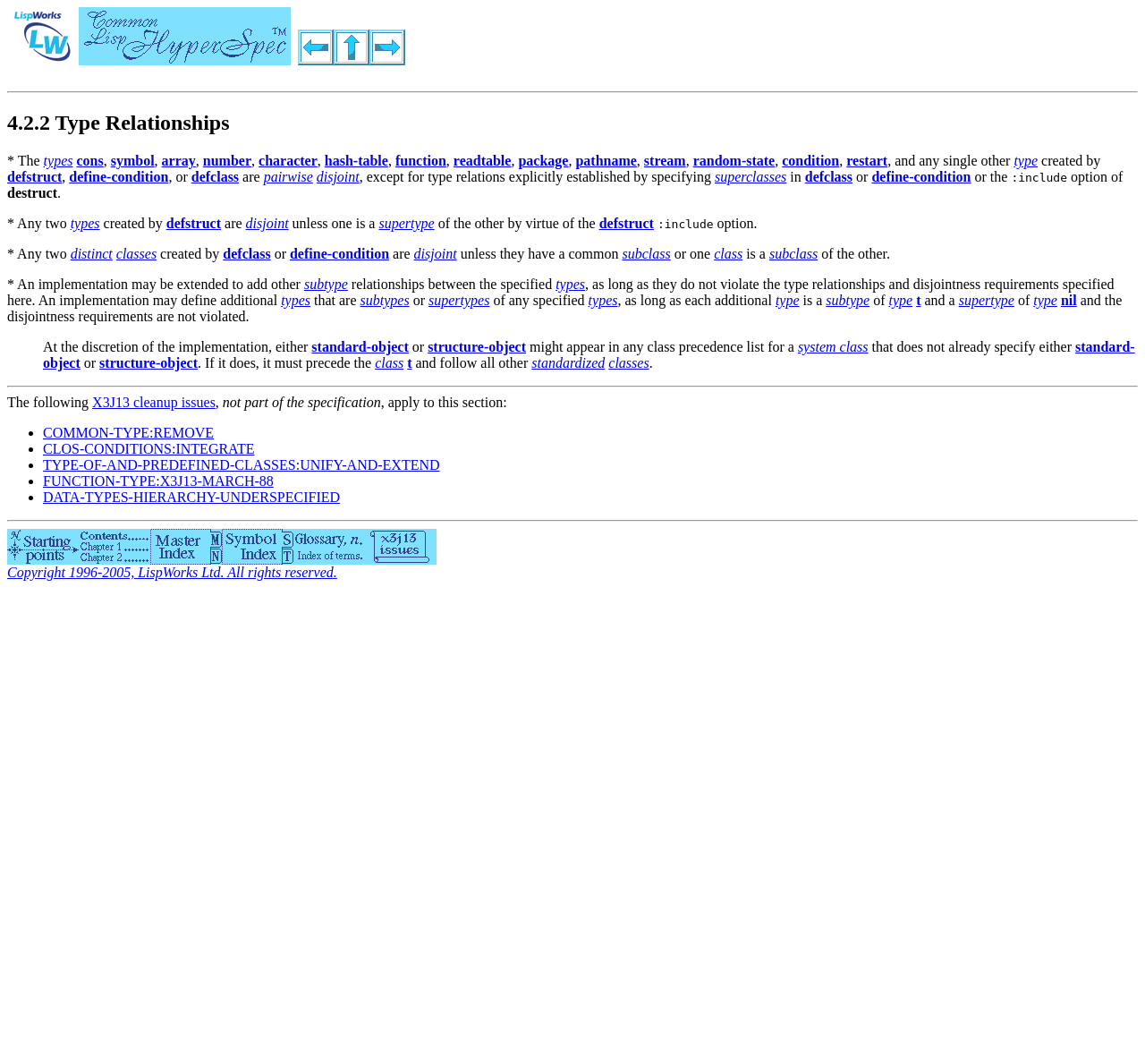How many types are mentioned in the first description list term?
Based on the image, answer the question with as much detail as possible.

The first description list term contains a list of types, including 'types', 'cons', 'symbol', 'array', 'number', 'character', 'hash-table', 'function', 'readtable', 'package', 'pathname', and 'stream'. Counting these types, we get a total of 12.